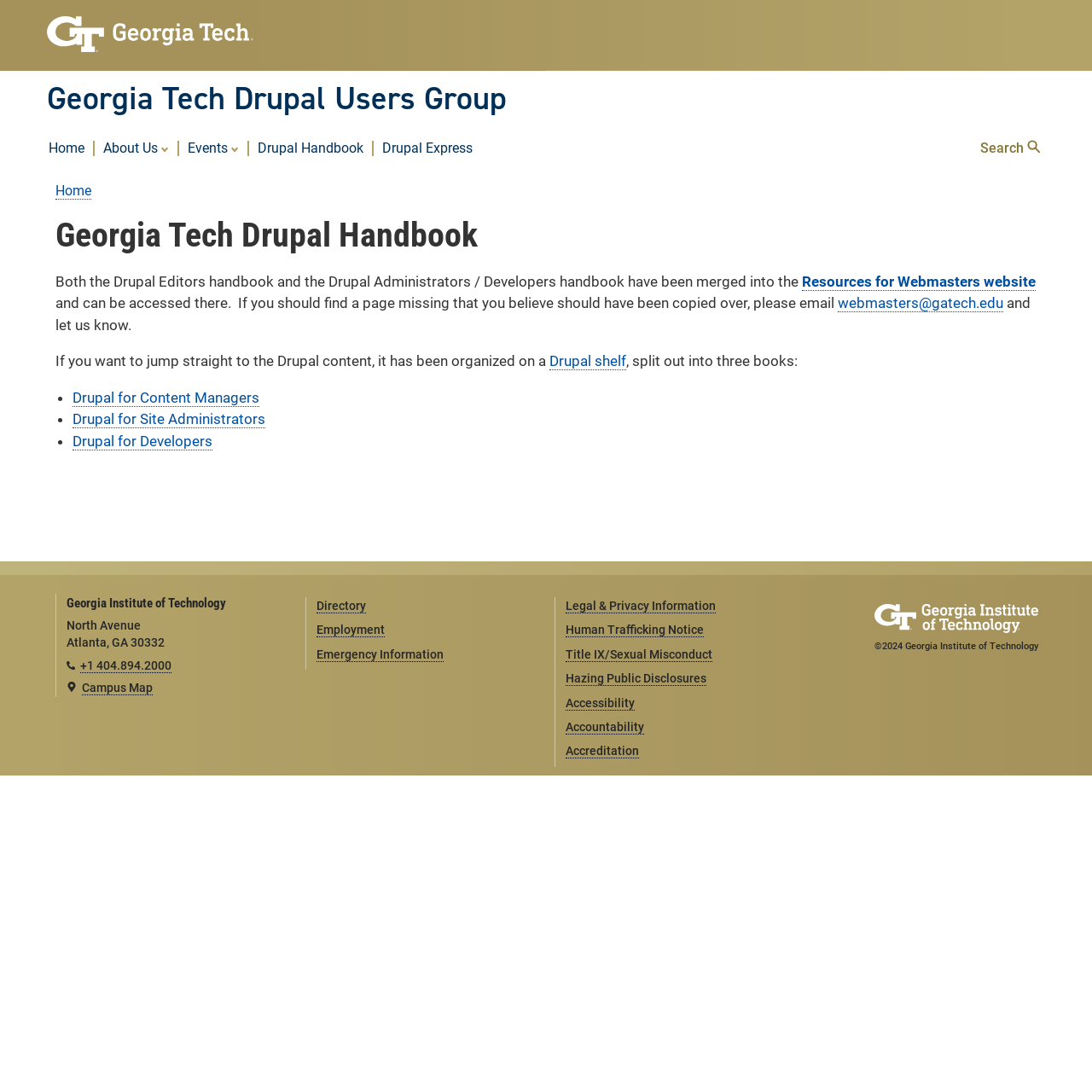Explain the features and main sections of the webpage comprehensively.

The webpage is the Georgia Tech Drupal Handbook, which appears to be a resource guide for Drupal users at Georgia Tech. At the top of the page, there is a banner with a link to the Georgia Institute of Technology and a navigation menu with links to the site menu, quick links, and a breadcrumb trail.

Below the banner, there is a main content area with a heading that reads "Georgia Tech Drupal Handbook." The content area is divided into sections, with the first section explaining that the Drupal Editors handbook and the Drupal Administrators/Developers handbook have been merged into this single resource. There are links to the Resources for Webmasters website and an email address to contact for missing pages.

The next section explains that the Drupal content has been organized into three books, with links to each book: Drupal for Content Managers, Drupal for Site Administrators, and Drupal for Developers. Each book is listed as a bullet point.

At the bottom of the page, there is a footer section with contact information for Georgia Tech, including the address, phone number, and a link to the campus map. There are also links to legal information, such as the directory, employment, emergency information, and legal and privacy information.

Throughout the page, there are several images, including the Georgia Institute of Technology logo, which appears in the banner and the footer. The overall layout is organized, with clear headings and concise text.